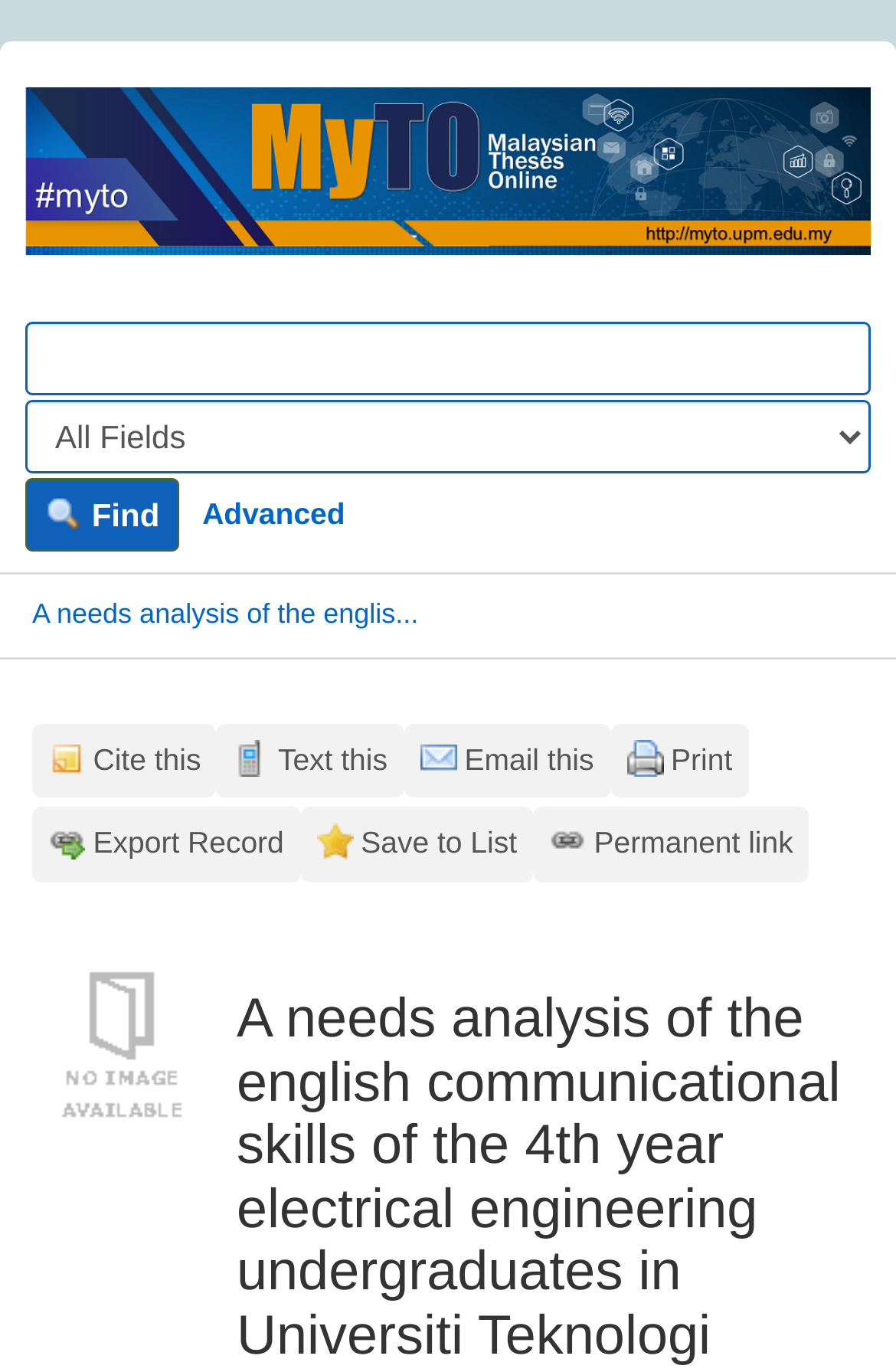Please determine the bounding box coordinates of the element to click on in order to accomplish the following task: "Cite this". Ensure the coordinates are four float numbers ranging from 0 to 1, i.e., [left, top, right, bottom].

[0.036, 0.527, 0.242, 0.582]